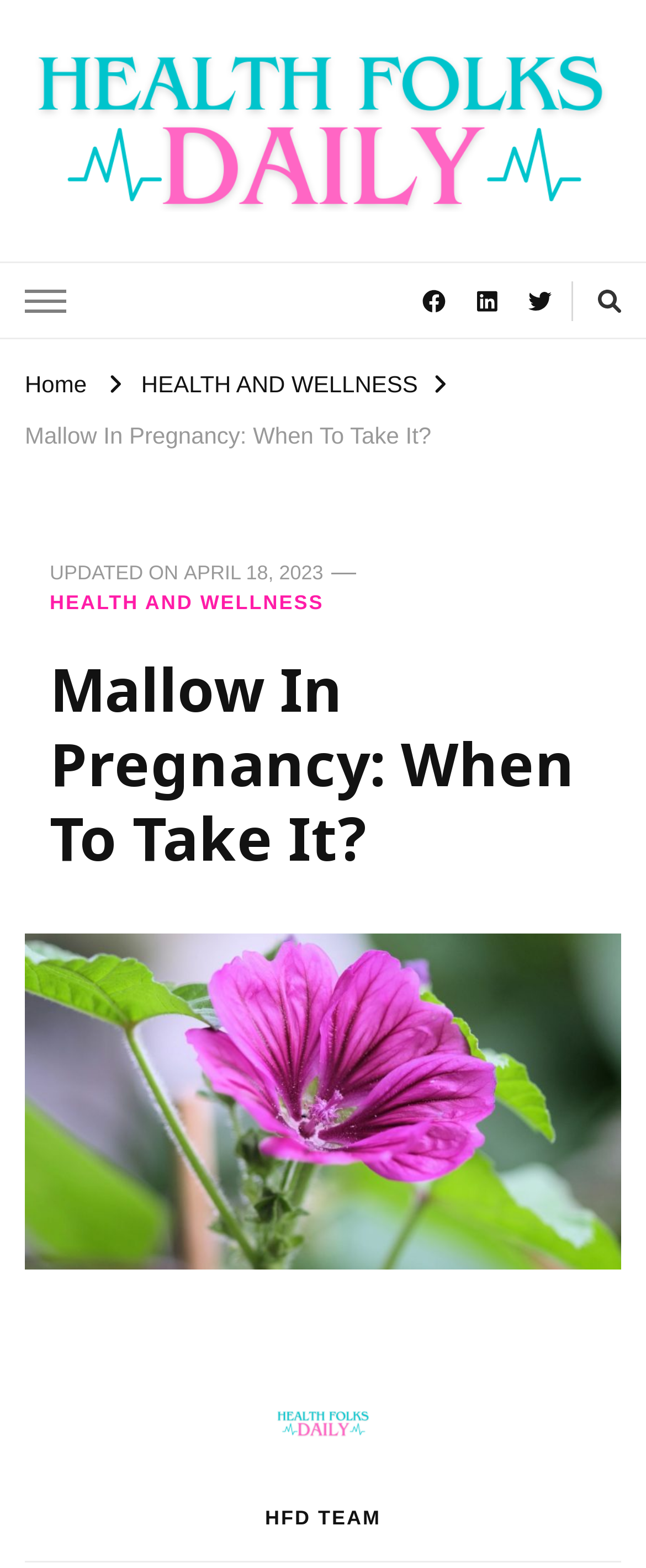Pinpoint the bounding box coordinates of the element you need to click to execute the following instruction: "Go to Home page". The bounding box should be represented by four float numbers between 0 and 1, in the format [left, top, right, bottom].

[0.038, 0.235, 0.134, 0.252]